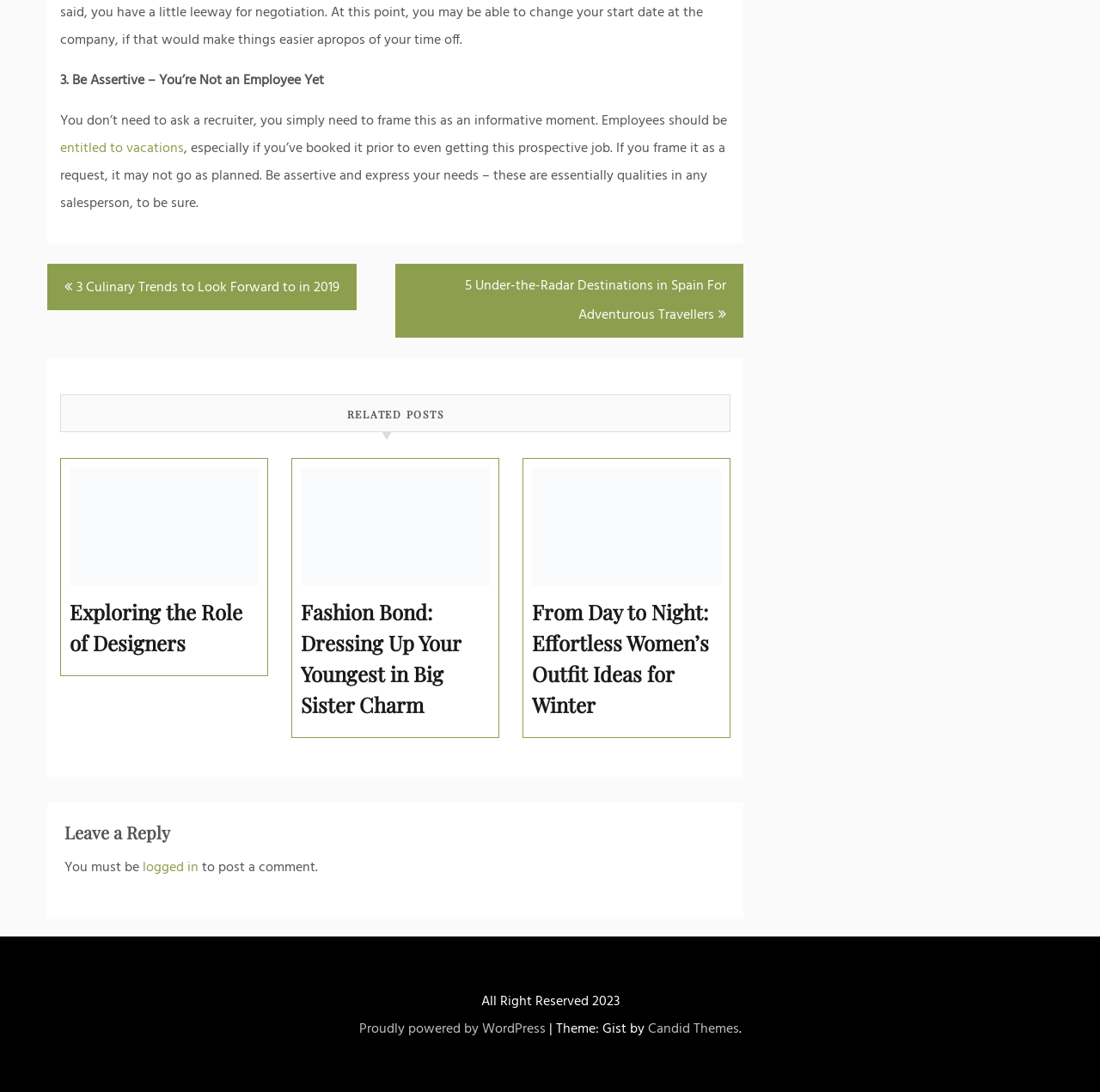What type of content is displayed in the 'RELATED POSTS' section?
Based on the screenshot, respond with a single word or phrase.

Links to other posts